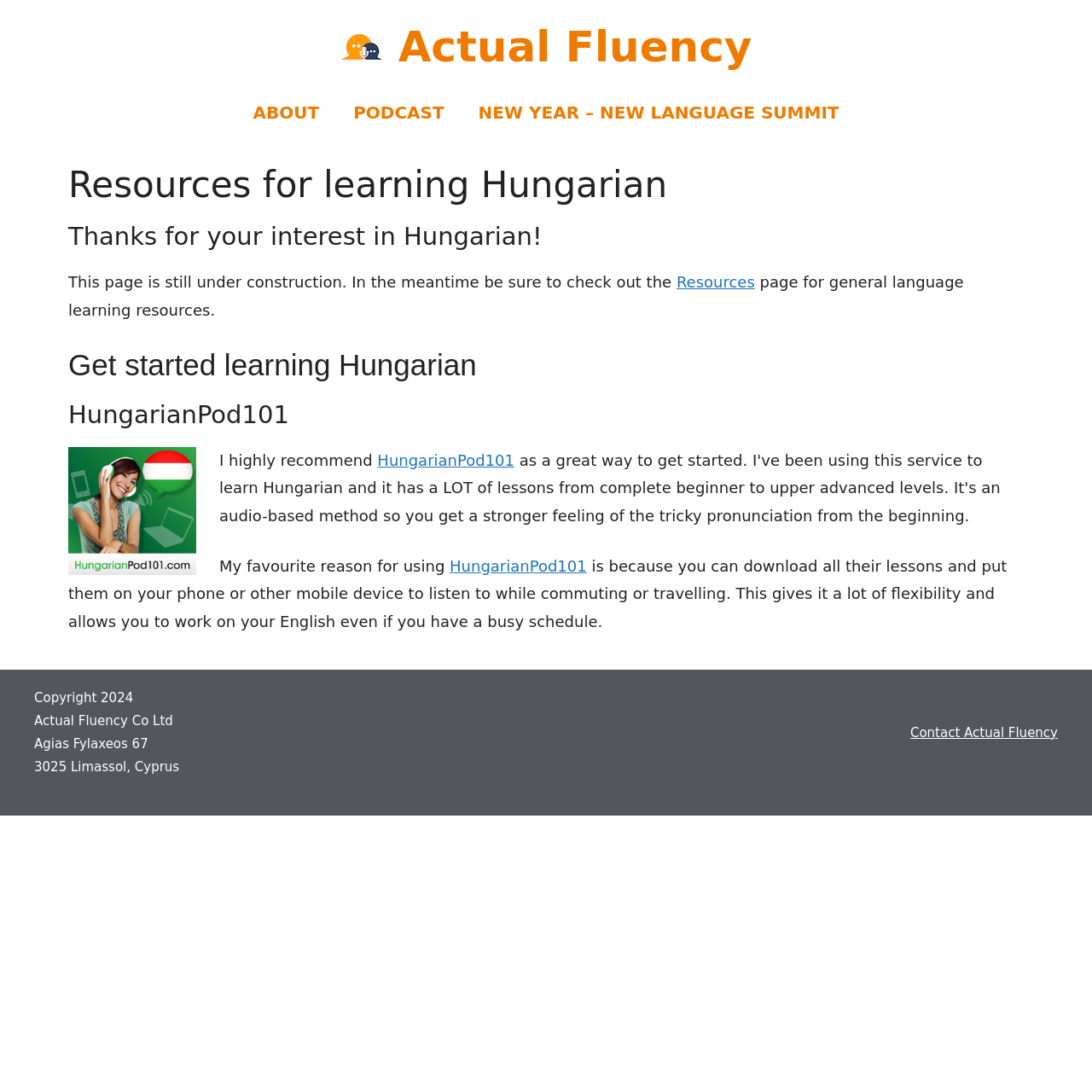What is the location of the company Actual Fluency Co Ltd?
Answer the question with a single word or phrase, referring to the image.

Limassol, Cyprus